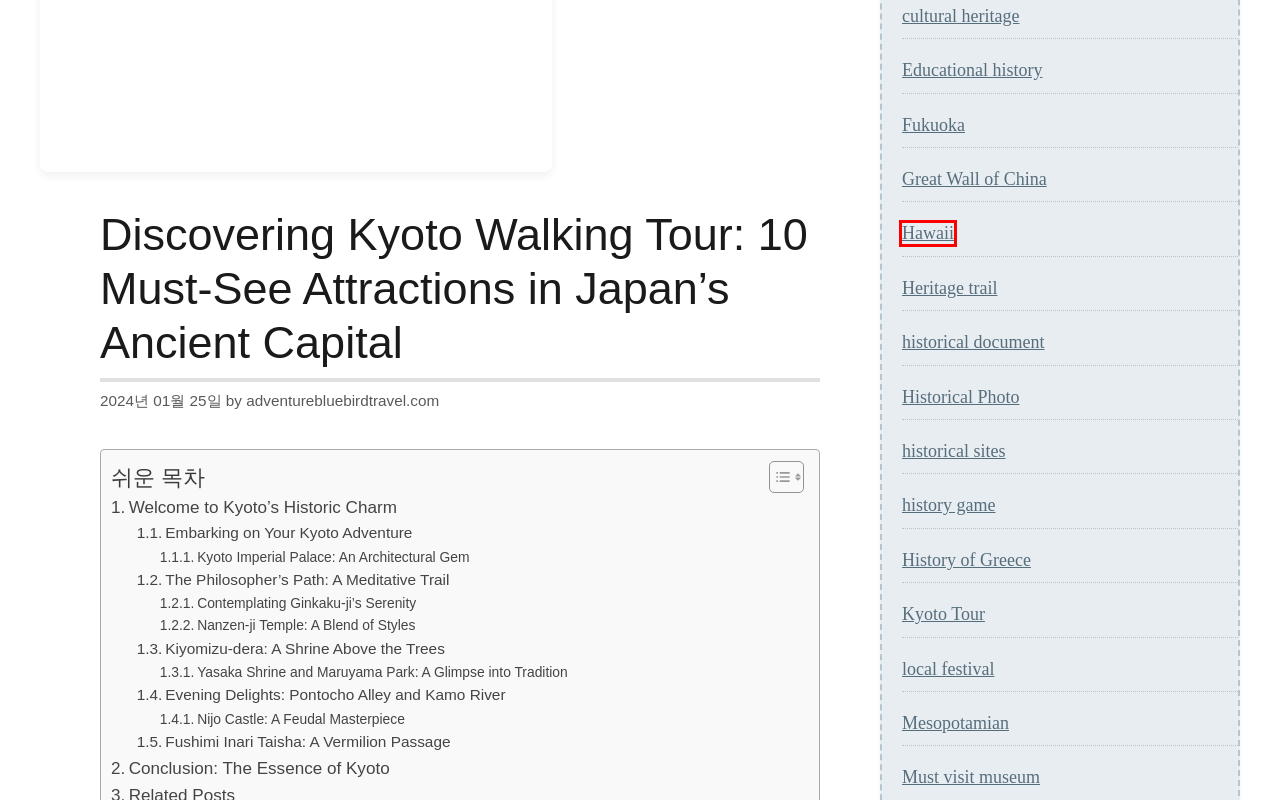You are presented with a screenshot of a webpage with a red bounding box. Select the webpage description that most closely matches the new webpage after clicking the element inside the red bounding box. The options are:
A. Historical Photo - walk through the past
B. cultural heritage - walk through the past
C. History of Greece - walk through the past
D. Mesopotamian - walk through the past
E. history game - walk through the past
F. Hawaii - walk through the past
G. adventurebluebirdtravel.com - walk through the past
H. historical document - walk through the past

F